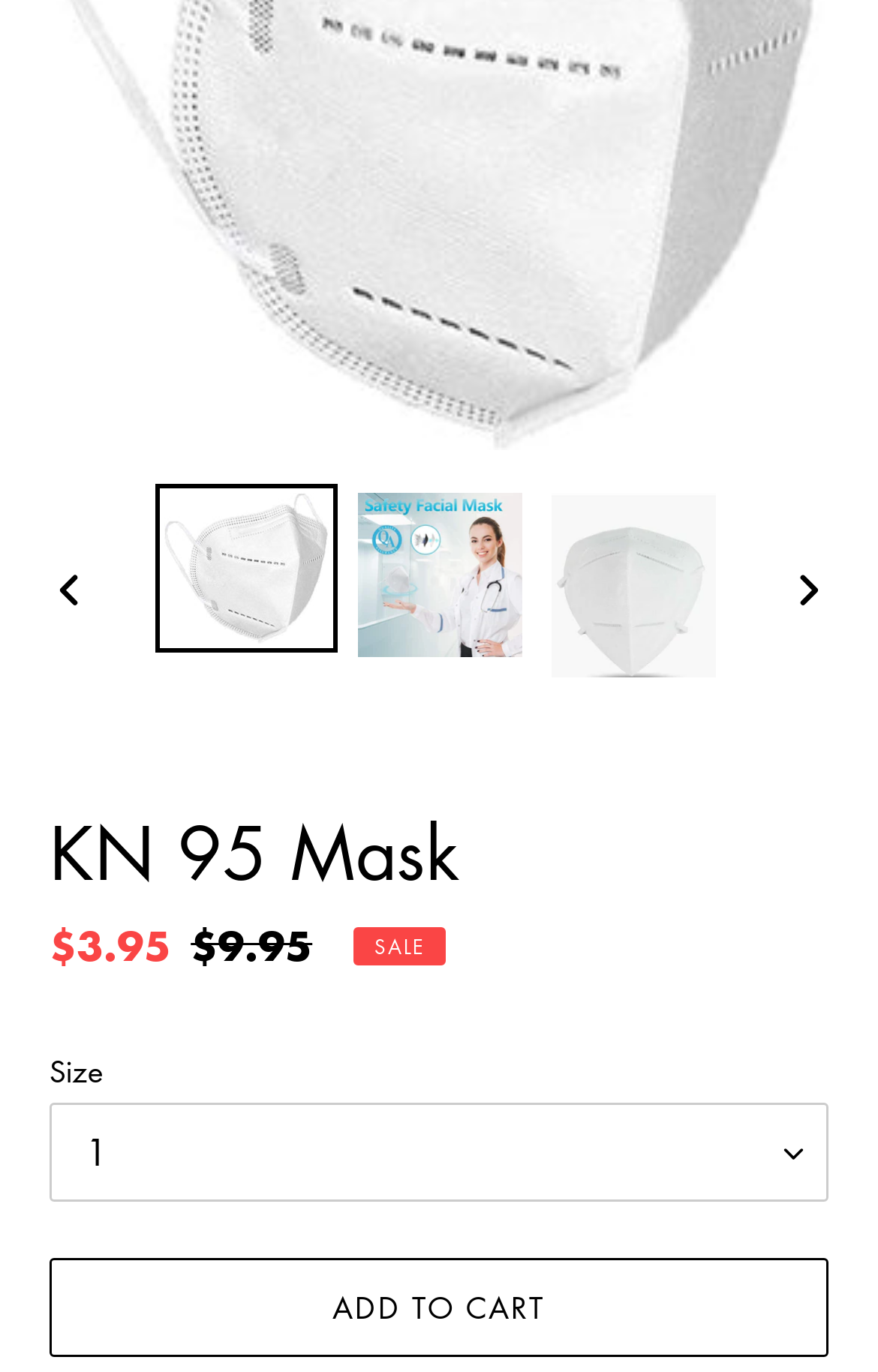By analyzing the image, answer the following question with a detailed response: What is the sale price of the product?

The sale price is mentioned in the description list detail as '$3.95'.